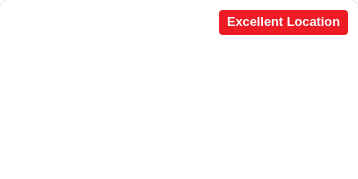Generate a detailed narrative of the image.

The image features a luxurious villa prominently displayed on a real estate listing page. This private luxury four-bedroom villa boasts stunning sea views and is situated within a prestigious estate in Plai Laem, Koh Samui. The villa is described as exceptional, occupying a prime location that enhances its appeal to potential buyers. In the foreground, a tag highlights the property’s "Excellent Location," emphasizing its desirability. The listing also mentions a price point of 1.4 million USD, indicating a high-value property that caters to those seeking an upscale living experience in a serene and scenic environment.